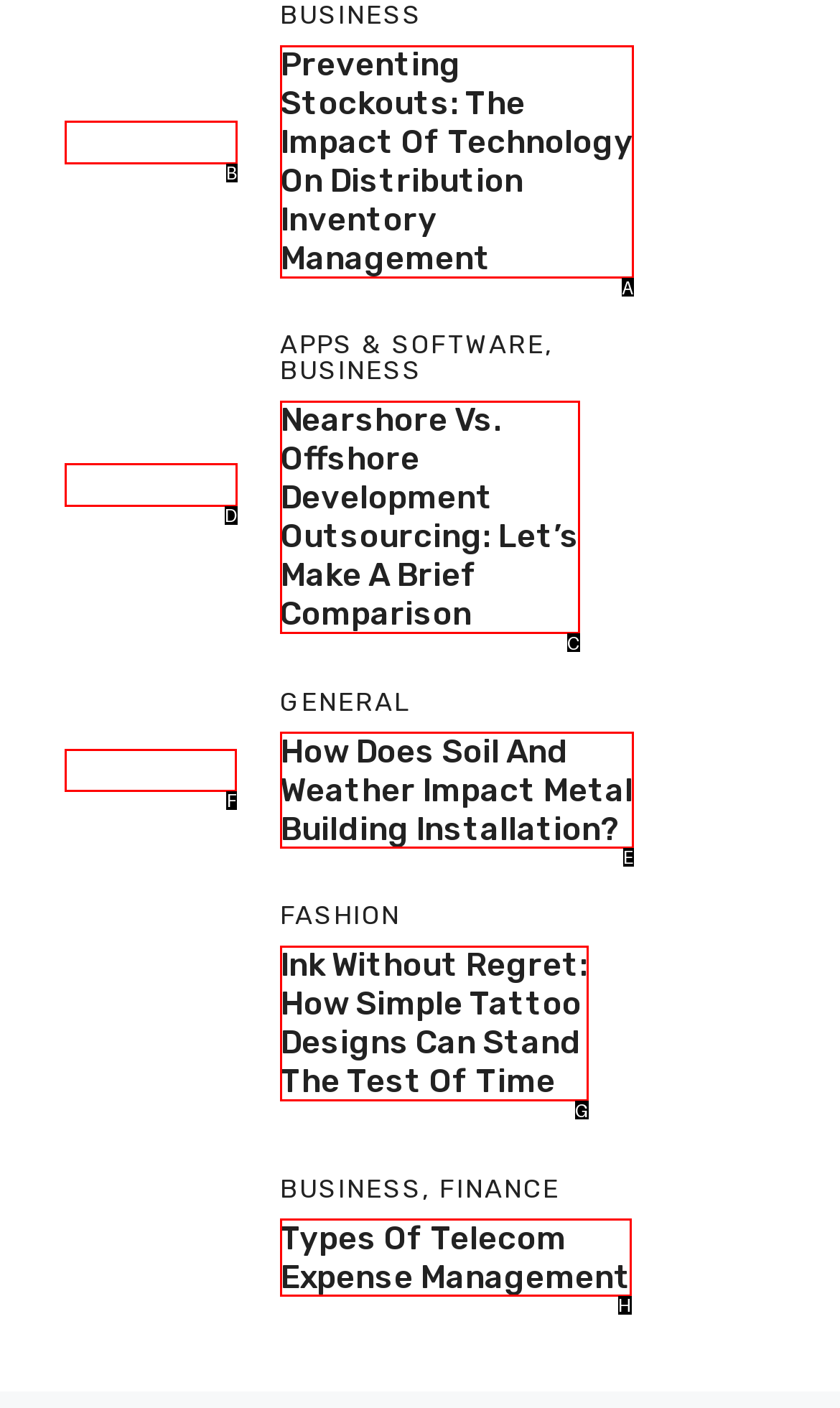Find the appropriate UI element to complete the task: learn about Metal Building. Indicate your choice by providing the letter of the element.

F